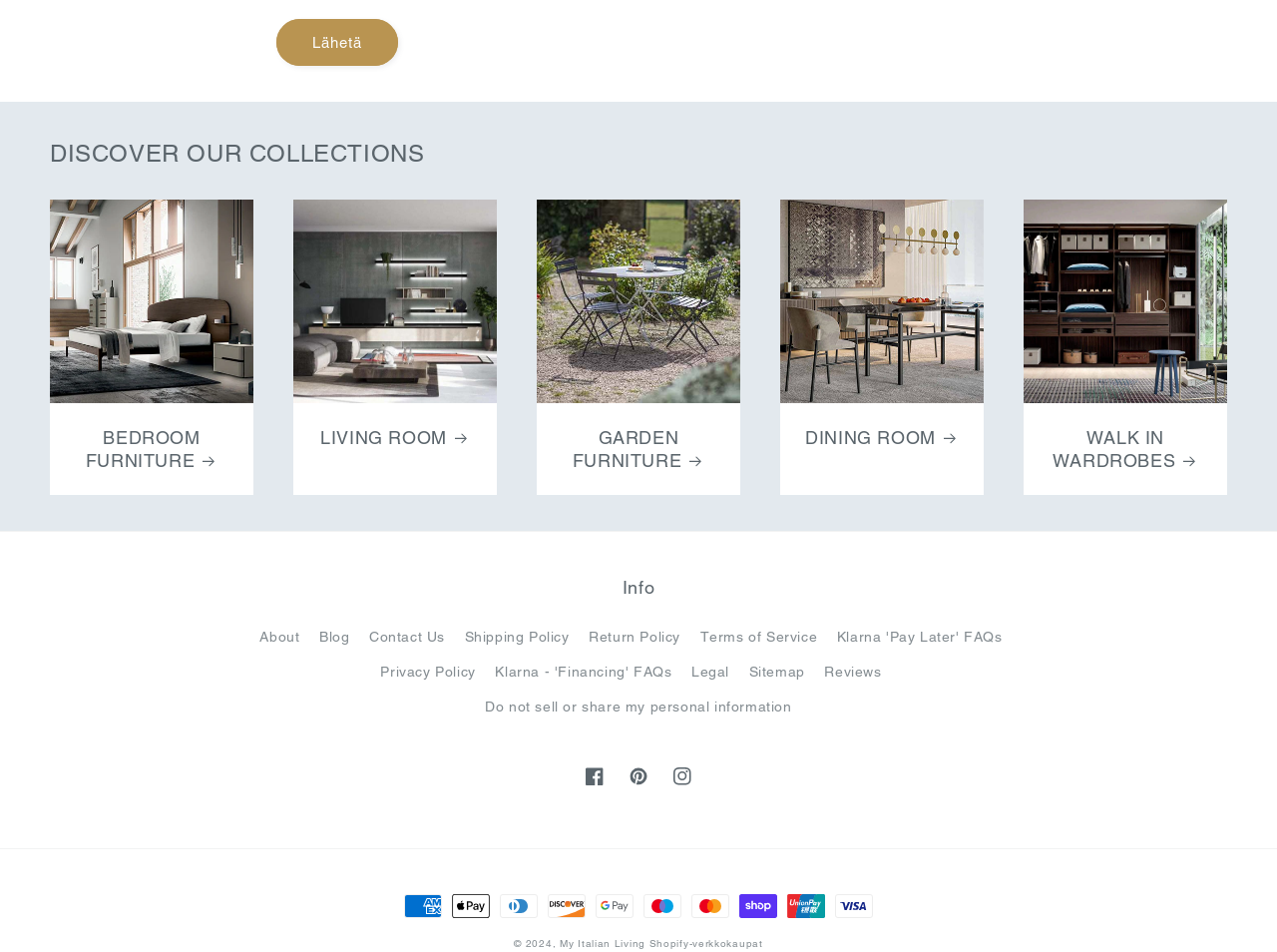Identify the bounding box for the UI element described as: "LIVING ROOM". The coordinates should be four float numbers between 0 and 1, i.e., [left, top, right, bottom].

[0.238, 0.447, 0.381, 0.472]